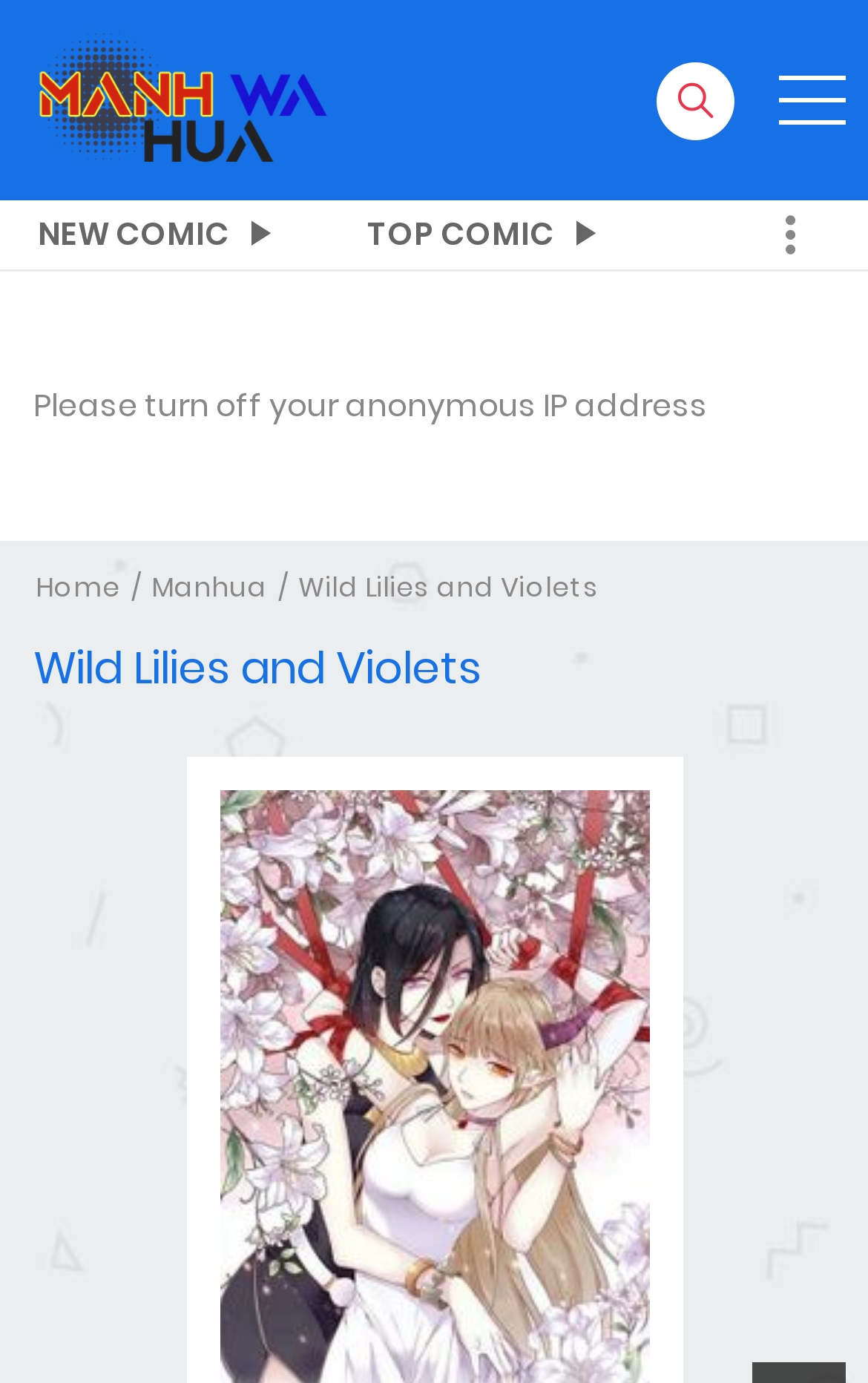Please find and generate the text of the main heading on the webpage.

Wild Lilies and Violets